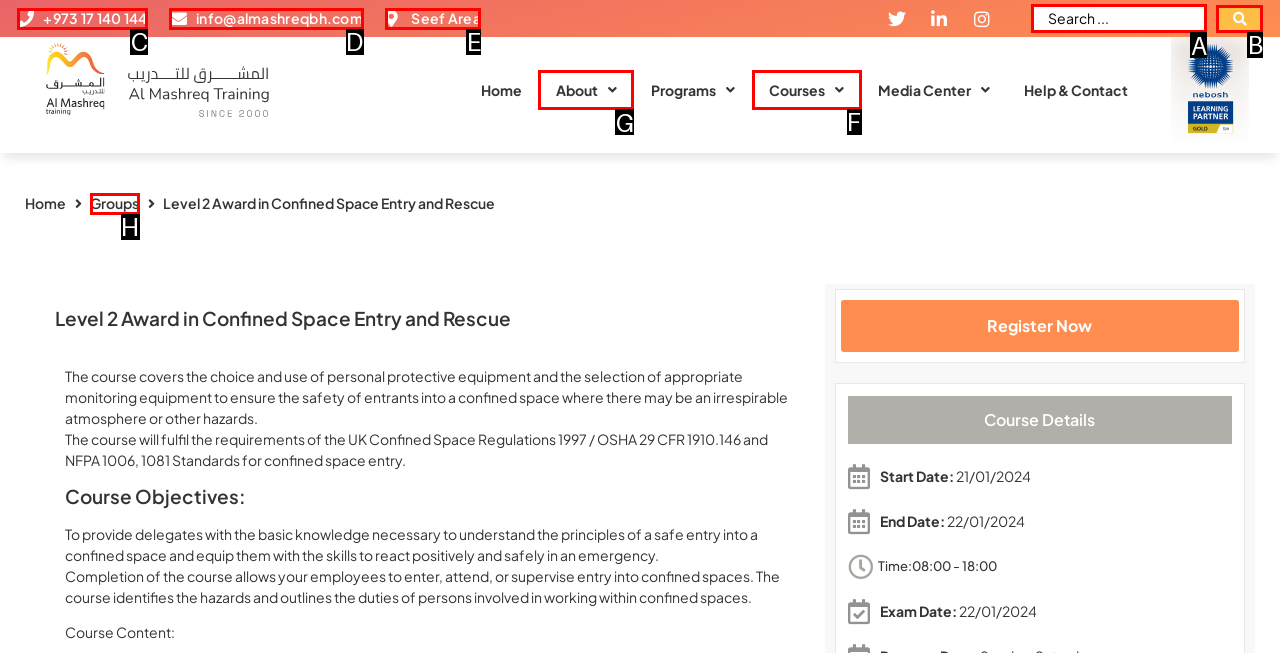Which choice should you pick to execute the task: View the 'About' page
Respond with the letter associated with the correct option only.

G